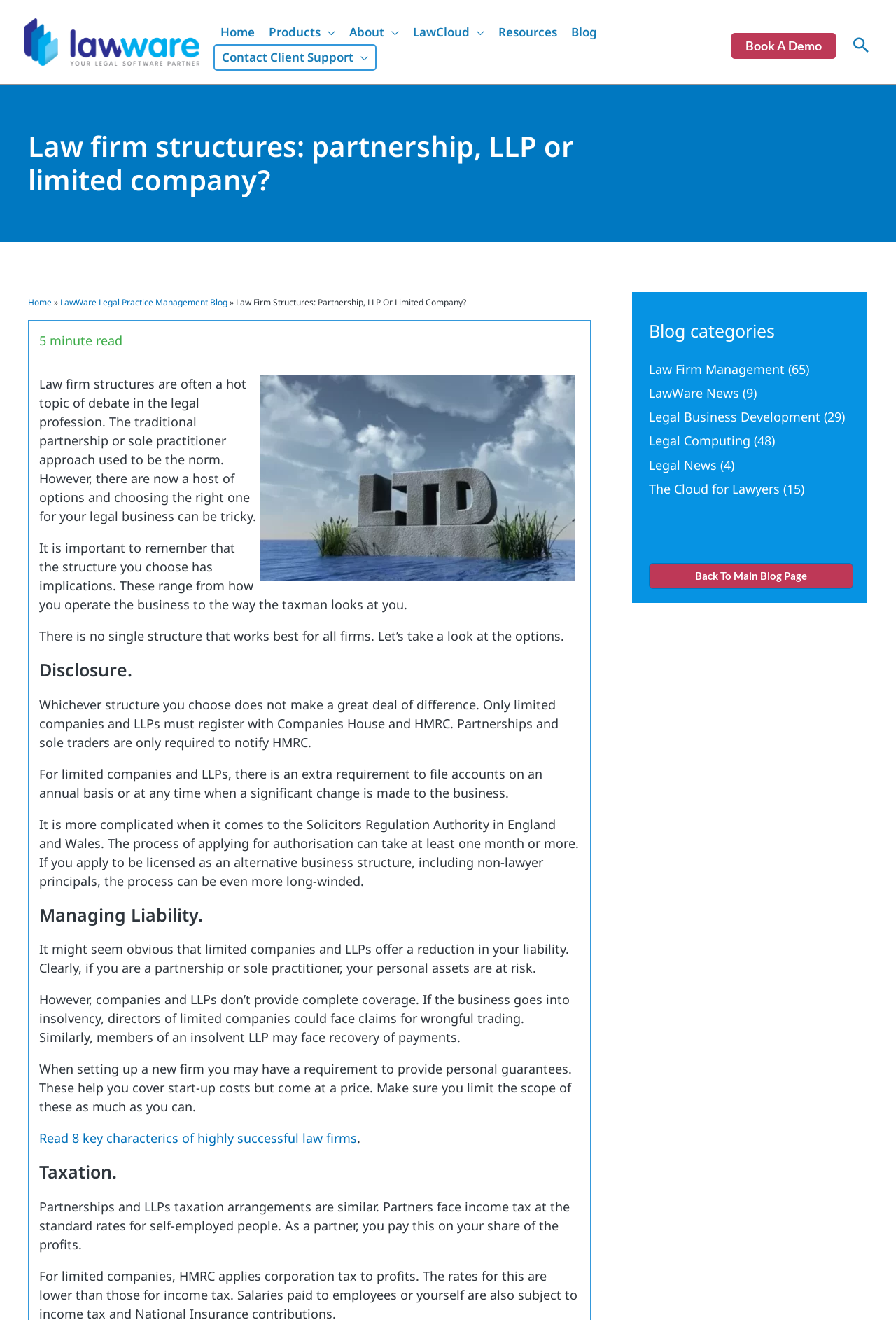Indicate the bounding box coordinates of the element that needs to be clicked to satisfy the following instruction: "Search for something". The coordinates should be four float numbers between 0 and 1, i.e., [left, top, right, bottom].

[0.949, 0.024, 0.973, 0.045]